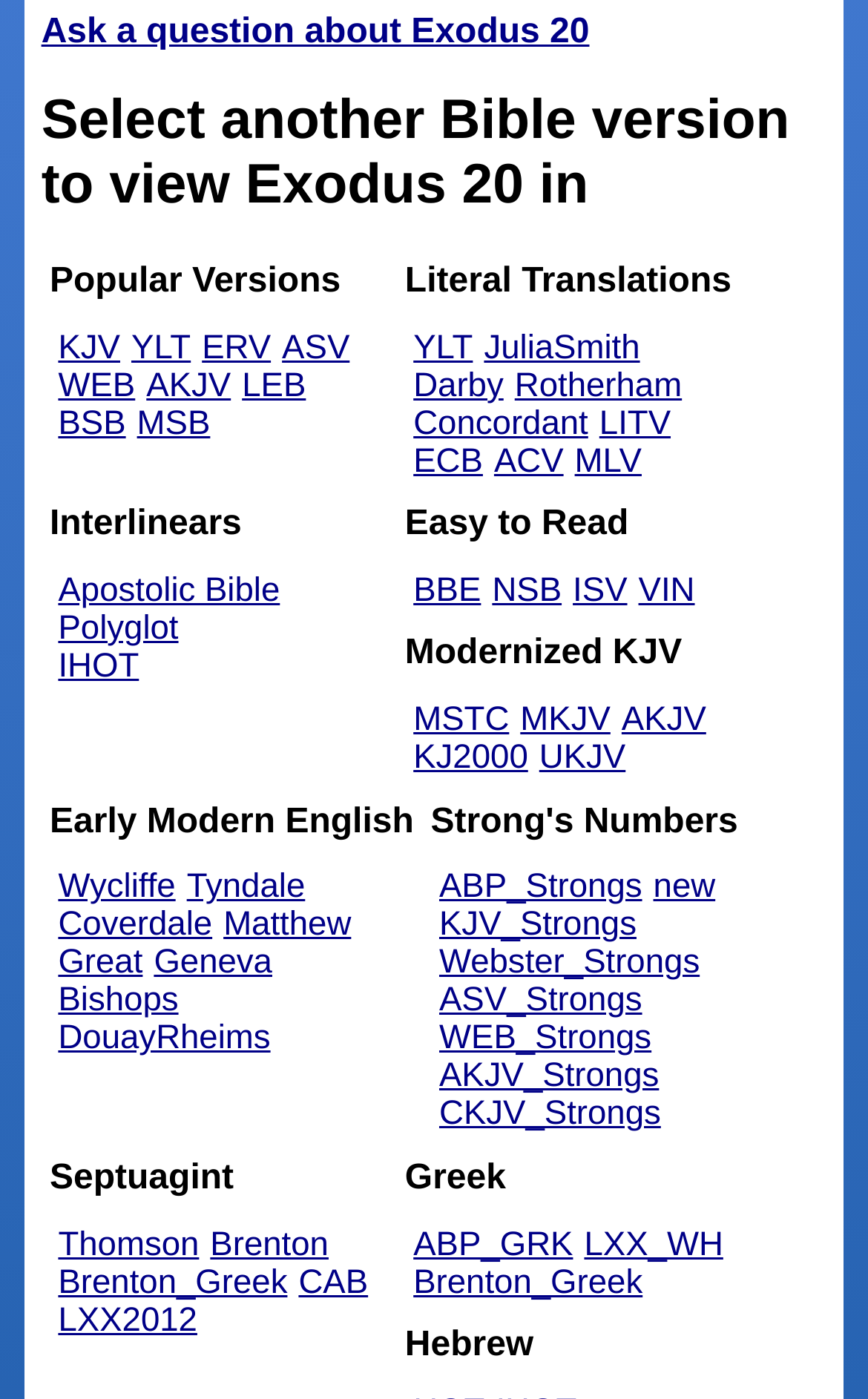Locate the bounding box coordinates of the element to click to perform the following action: 'View payment methods'. The coordinates should be given as four float values between 0 and 1, in the form of [left, top, right, bottom].

None